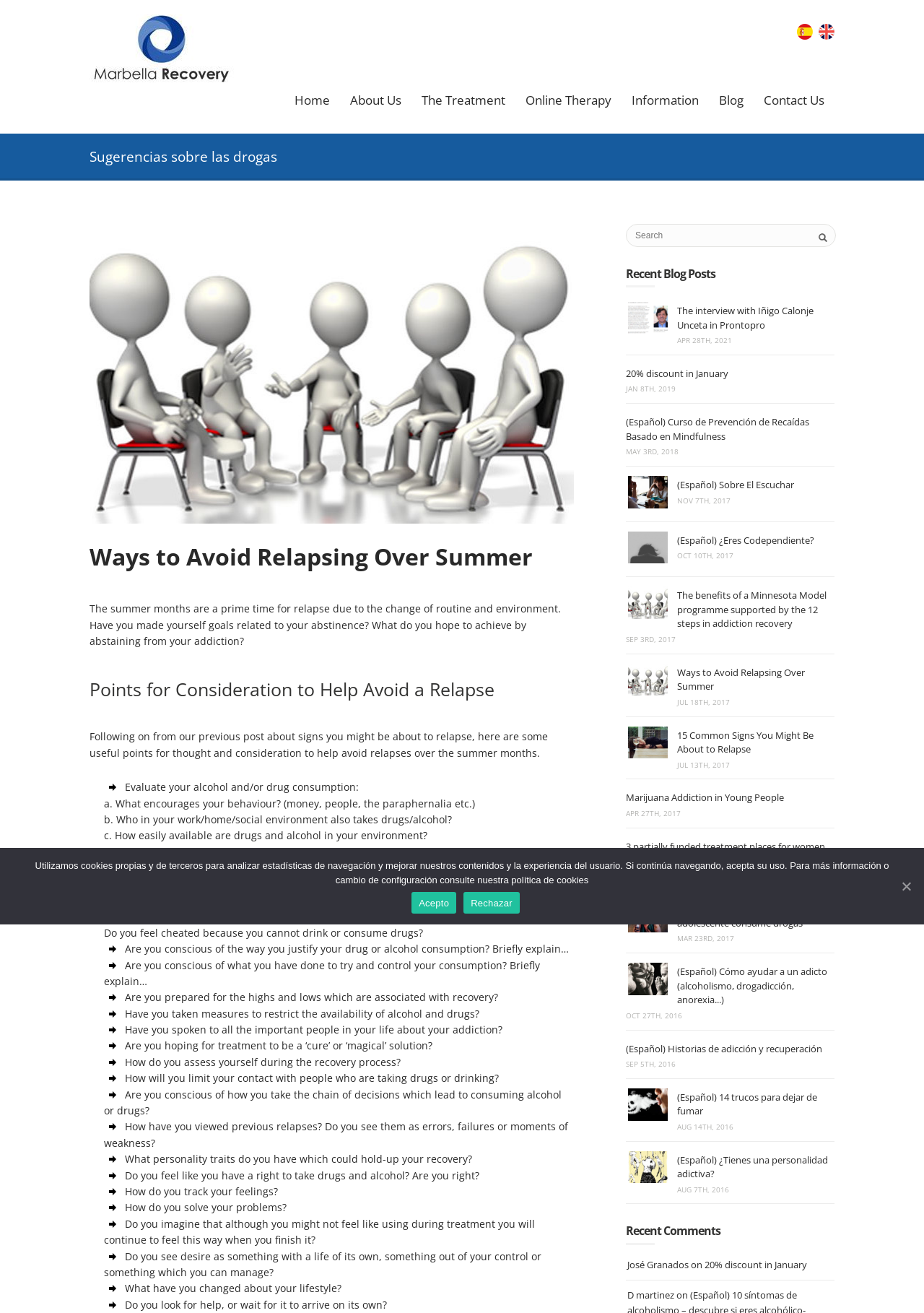Identify the bounding box coordinates for the element you need to click to achieve the following task: "Read the 'Ways to Avoid Relapsing Over Summer' blog post". The coordinates must be four float values ranging from 0 to 1, formatted as [left, top, right, bottom].

[0.733, 0.507, 0.871, 0.528]